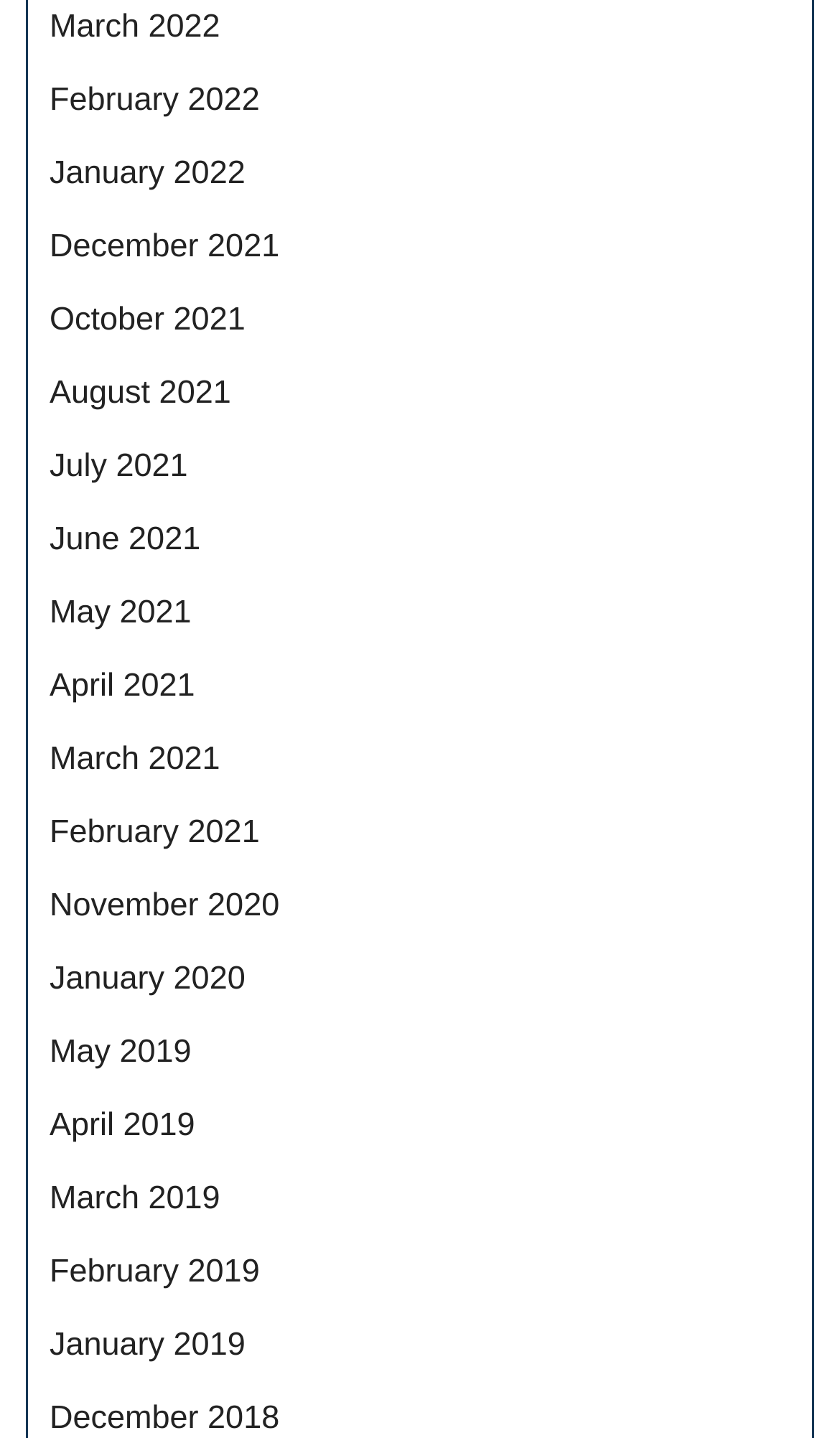Could you indicate the bounding box coordinates of the region to click in order to complete this instruction: "view March 2022".

[0.059, 0.006, 0.262, 0.032]